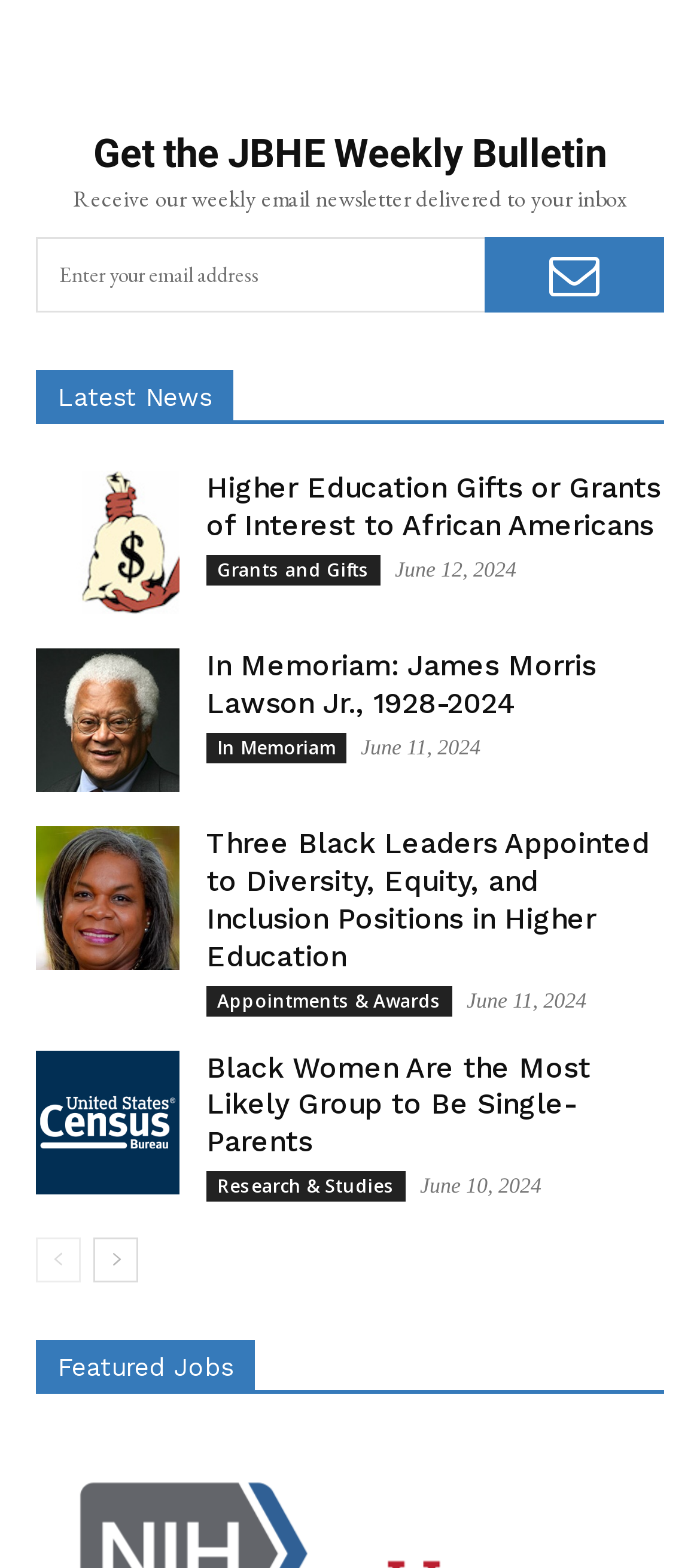Identify the bounding box coordinates for the region of the element that should be clicked to carry out the instruction: "View the article 'Higher Education Gifts or Grants of Interest to African Americans'". The bounding box coordinates should be four float numbers between 0 and 1, i.e., [left, top, right, bottom].

[0.051, 0.3, 0.256, 0.392]